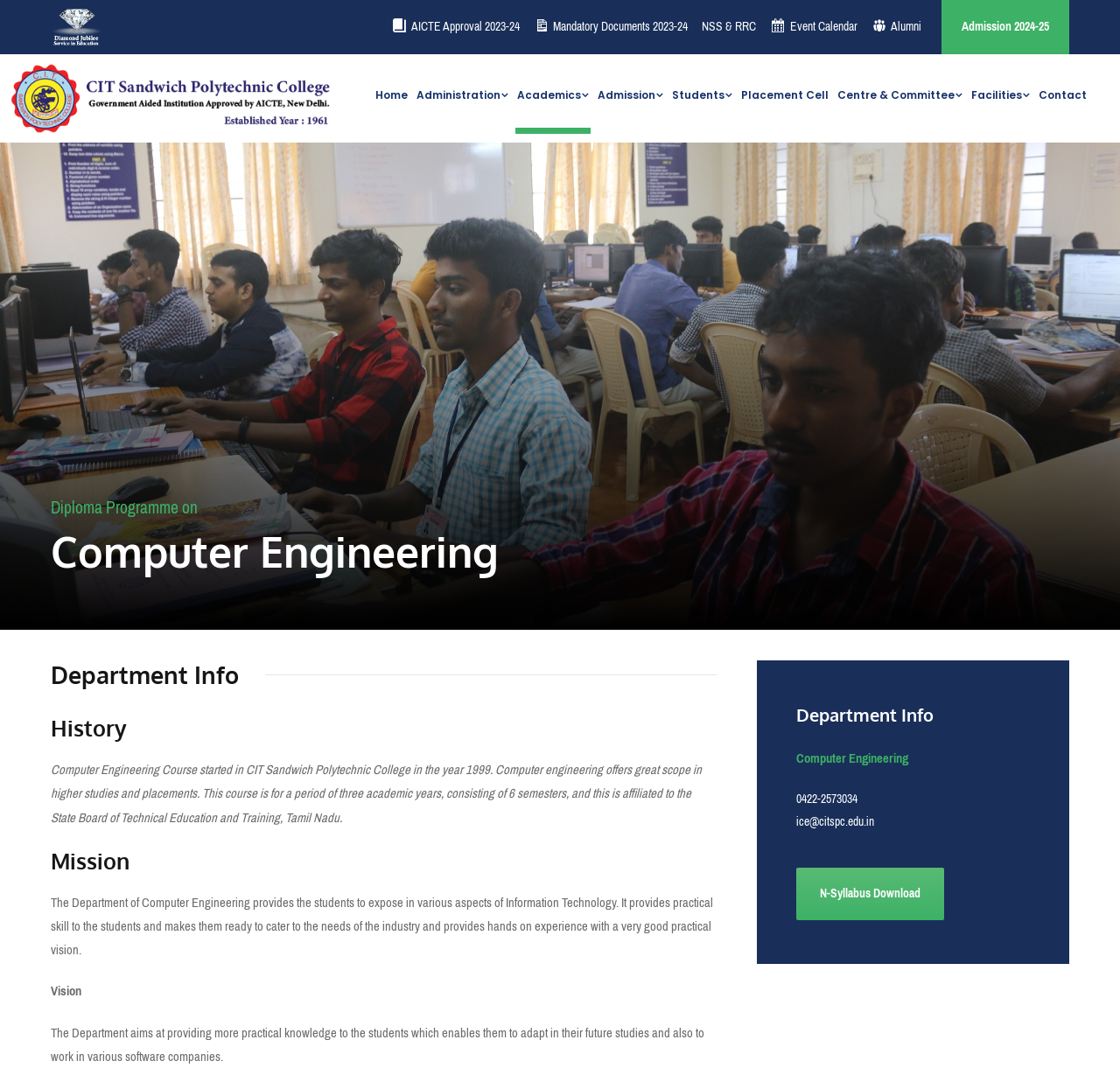Respond to the question below with a single word or phrase: What is the name of the department?

Computer Engineering